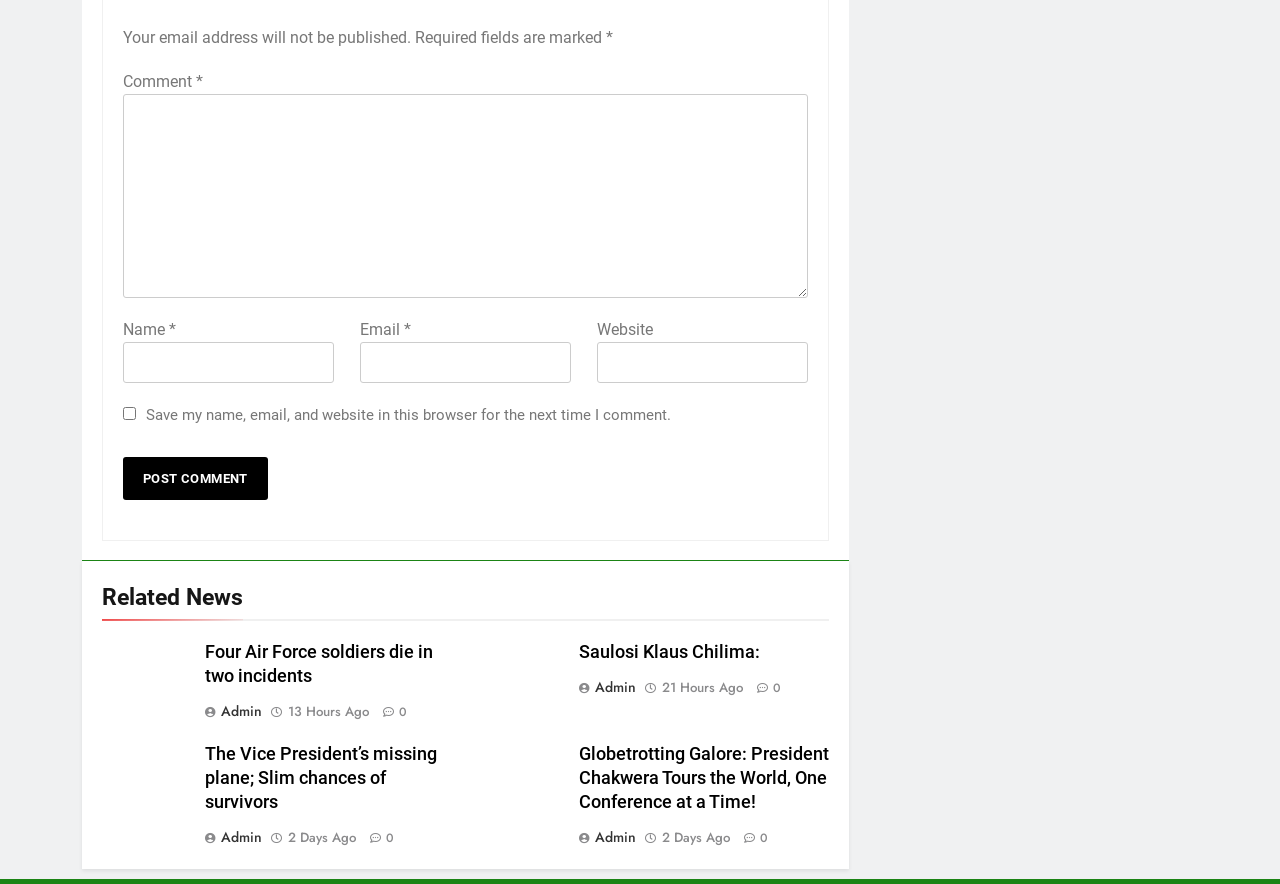What is the label of the first textbox?
Provide a fully detailed and comprehensive answer to the question.

The first textbox has a label 'Comment' and is a required field, as indicated by the asterisk symbol.